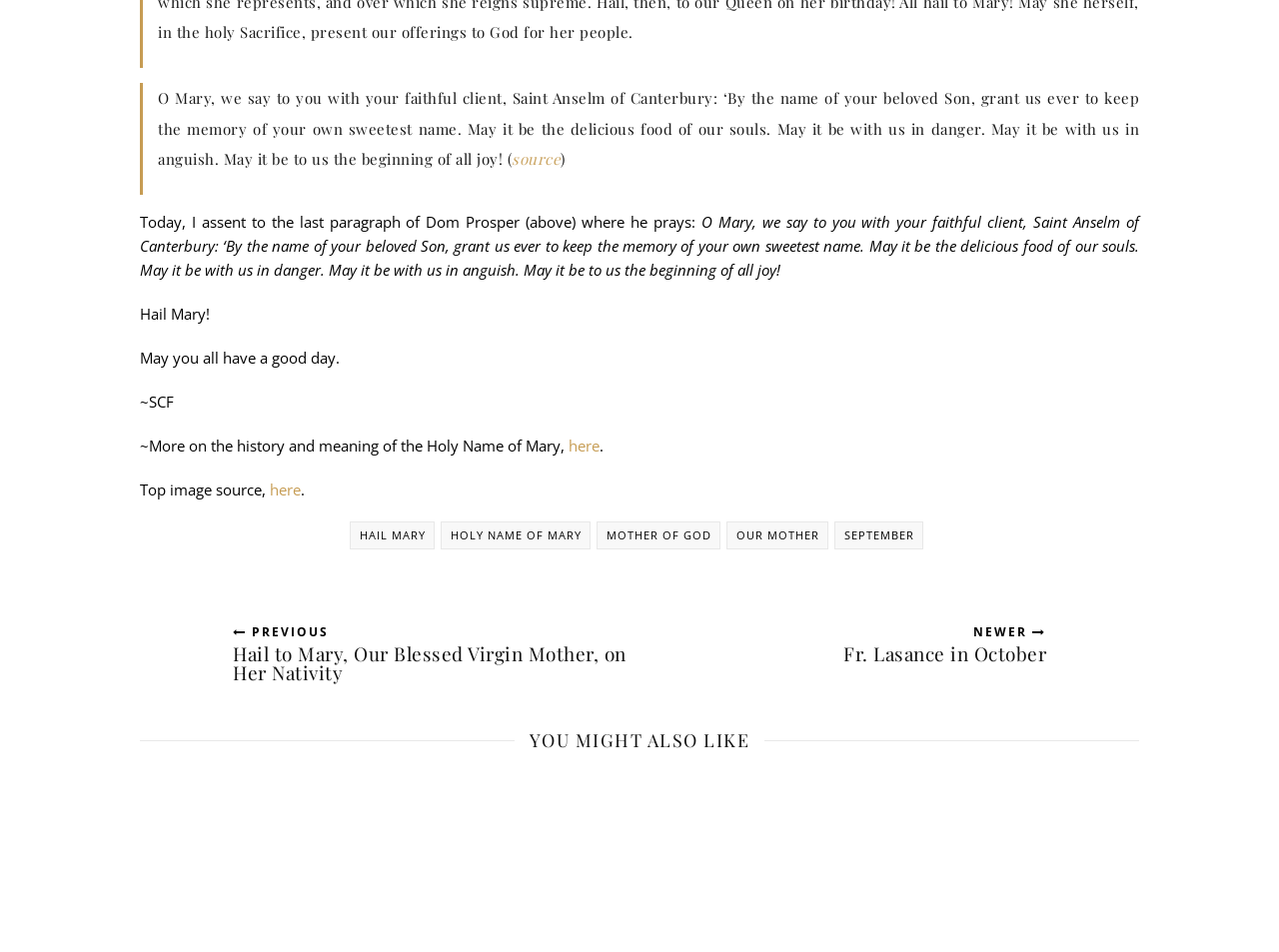Determine the bounding box coordinates for the region that must be clicked to execute the following instruction: "Click the link to view the source".

[0.4, 0.157, 0.438, 0.178]